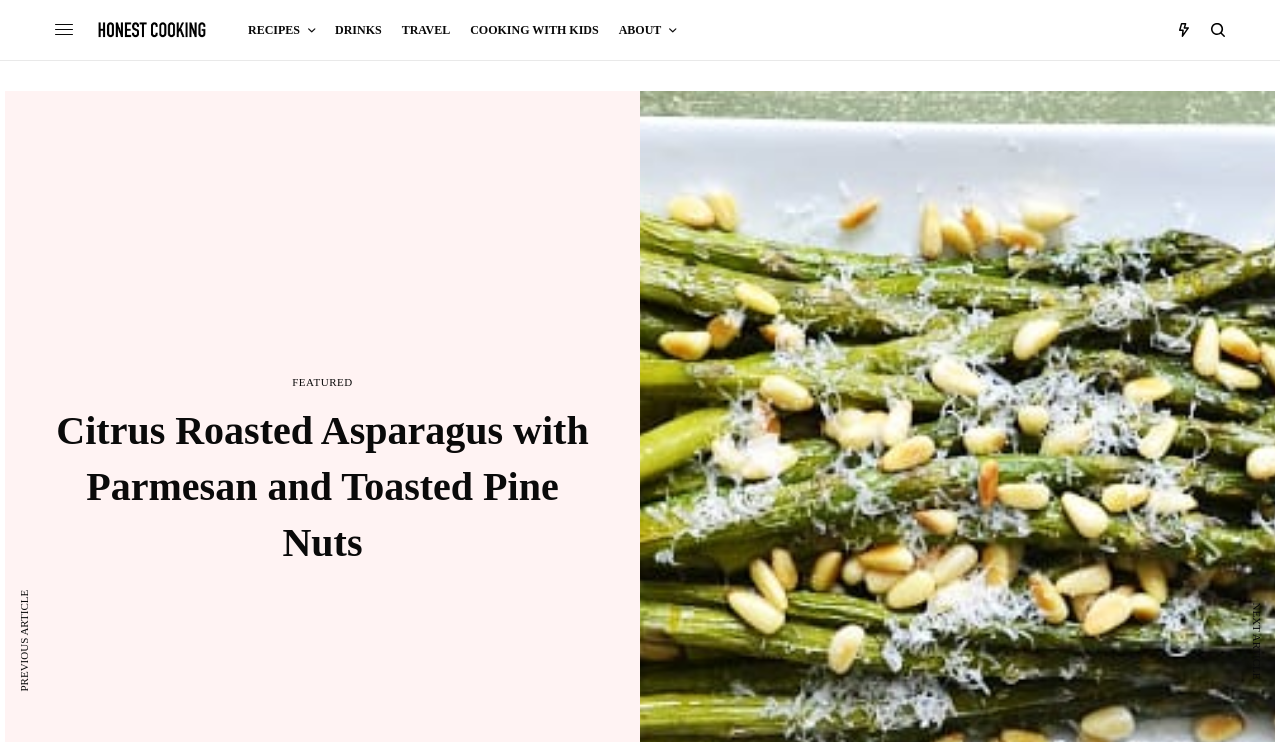Locate the UI element described by The RGraph license and provide its bounding box coordinates. Use the format (top-left x, top-left y, bottom-right x, bottom-right y) with all values as floating point numbers between 0 and 1.

None